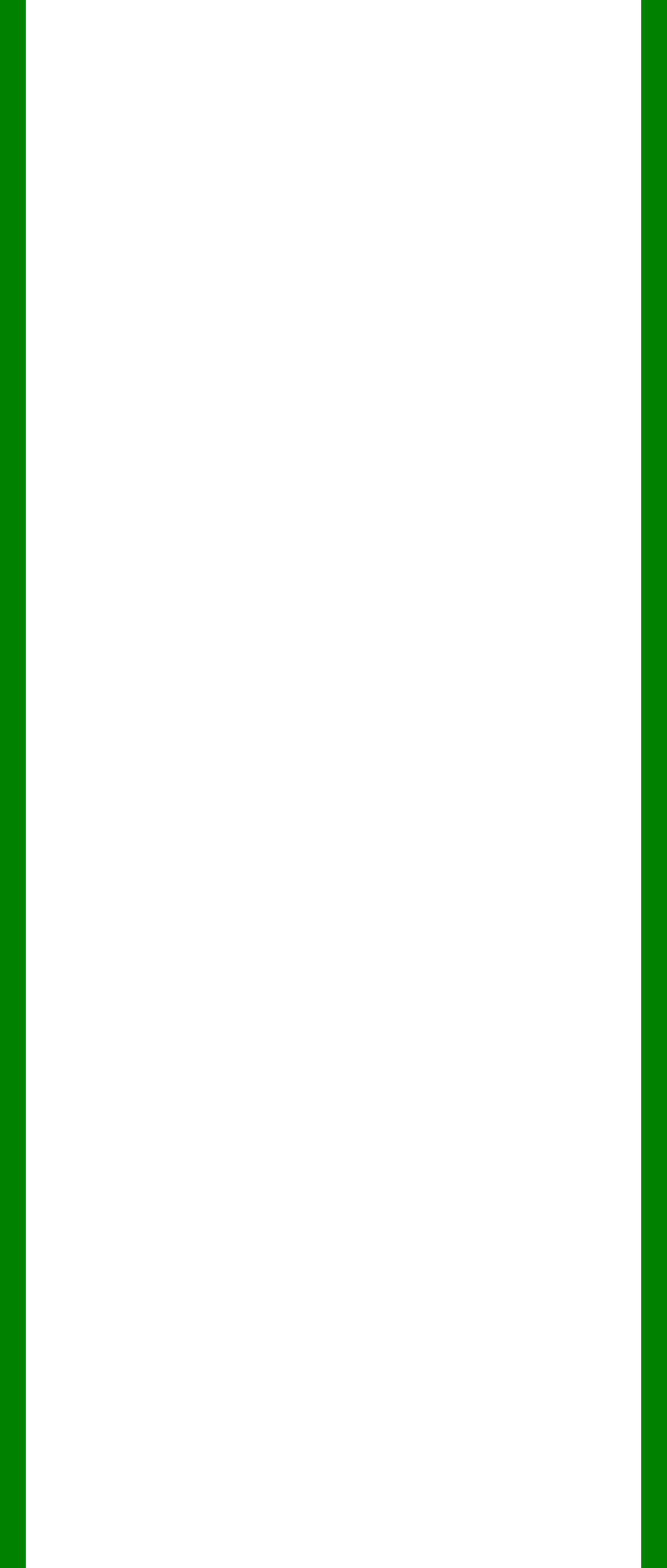How many icons are on the webpage?
Refer to the image and give a detailed response to the question.

By counting the number of link elements with the OCR text '' and the corresponding image elements, I can determine that there are 20 icons on the webpage.